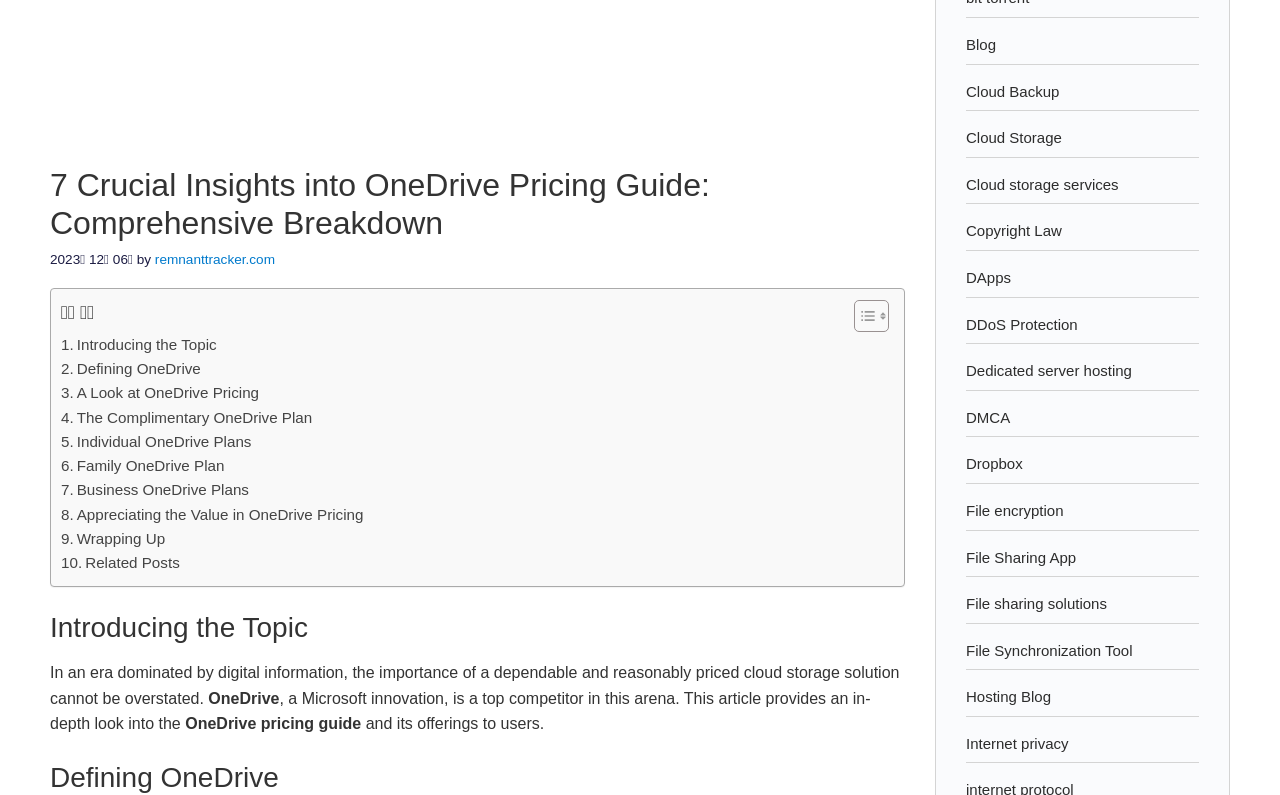Locate the bounding box of the user interface element based on this description: "The Complimentary OneDrive Plan".

[0.048, 0.51, 0.244, 0.541]